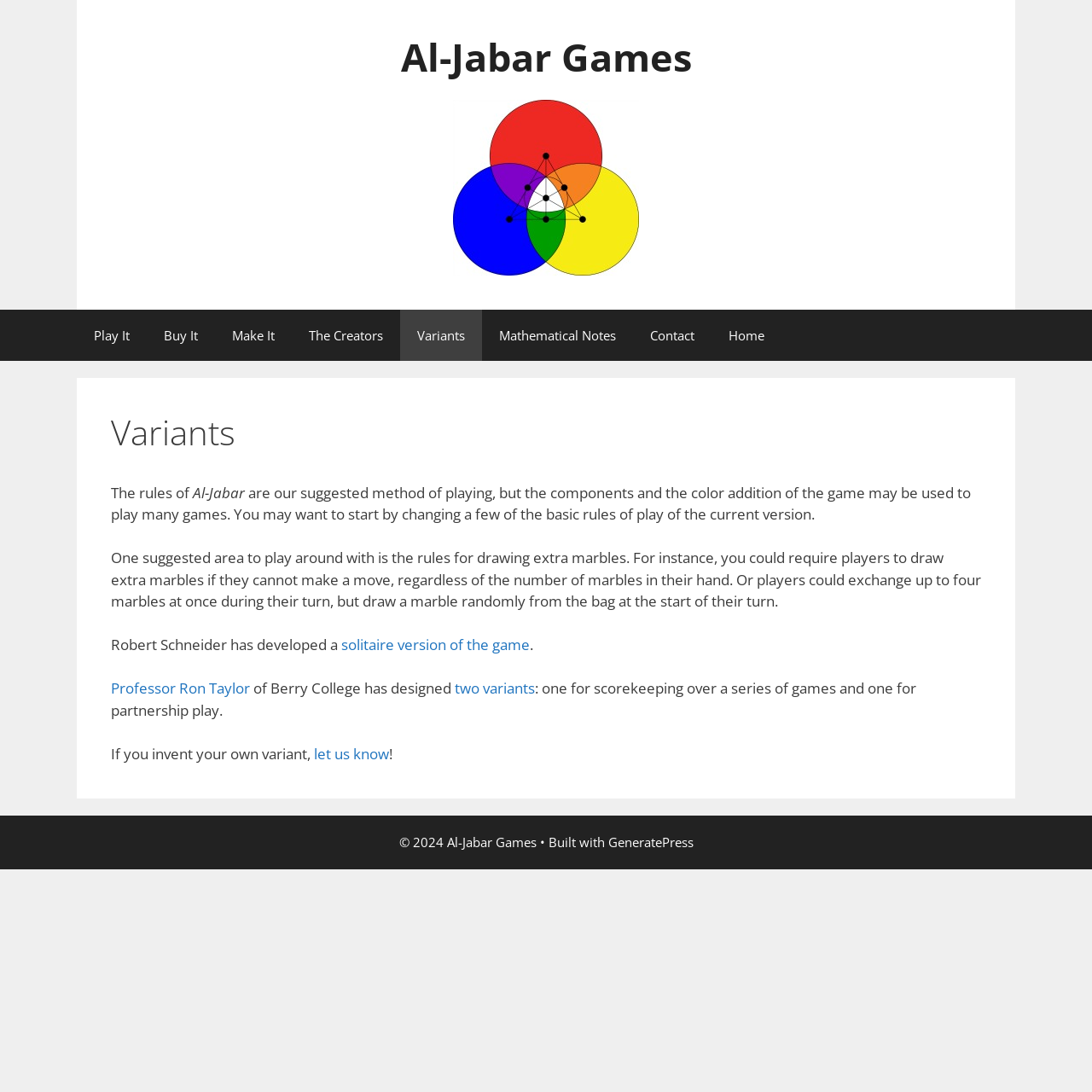What is the name of the college where Professor Ron Taylor is from?
With the help of the image, please provide a detailed response to the question.

The name of the college can be found in the article section, where it is written 'Professor Ron Taylor of Berry College has designed two variants'.